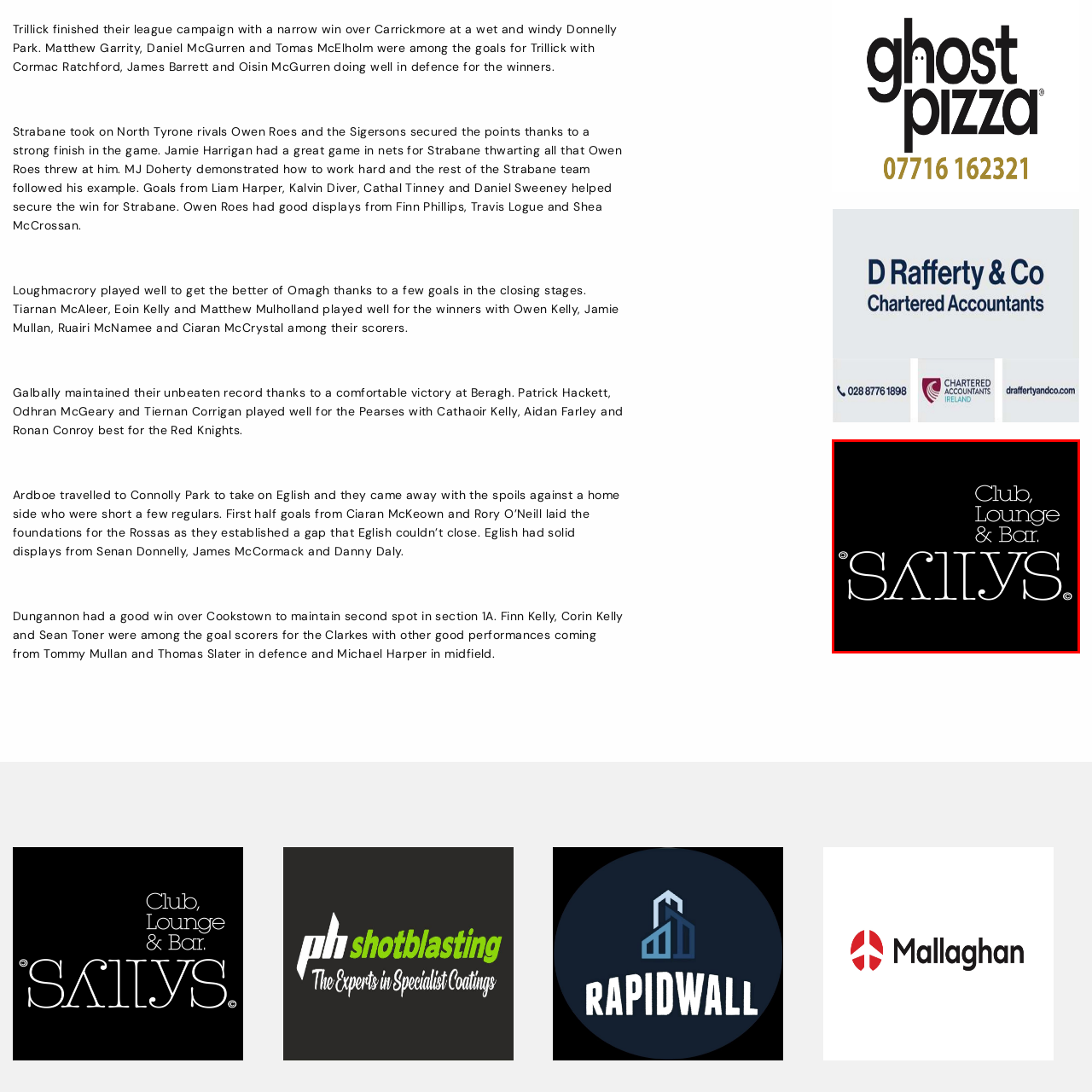What is the font style of the word 'Sally's'?
Look closely at the part of the image outlined in red and give a one-word or short phrase answer.

Bold